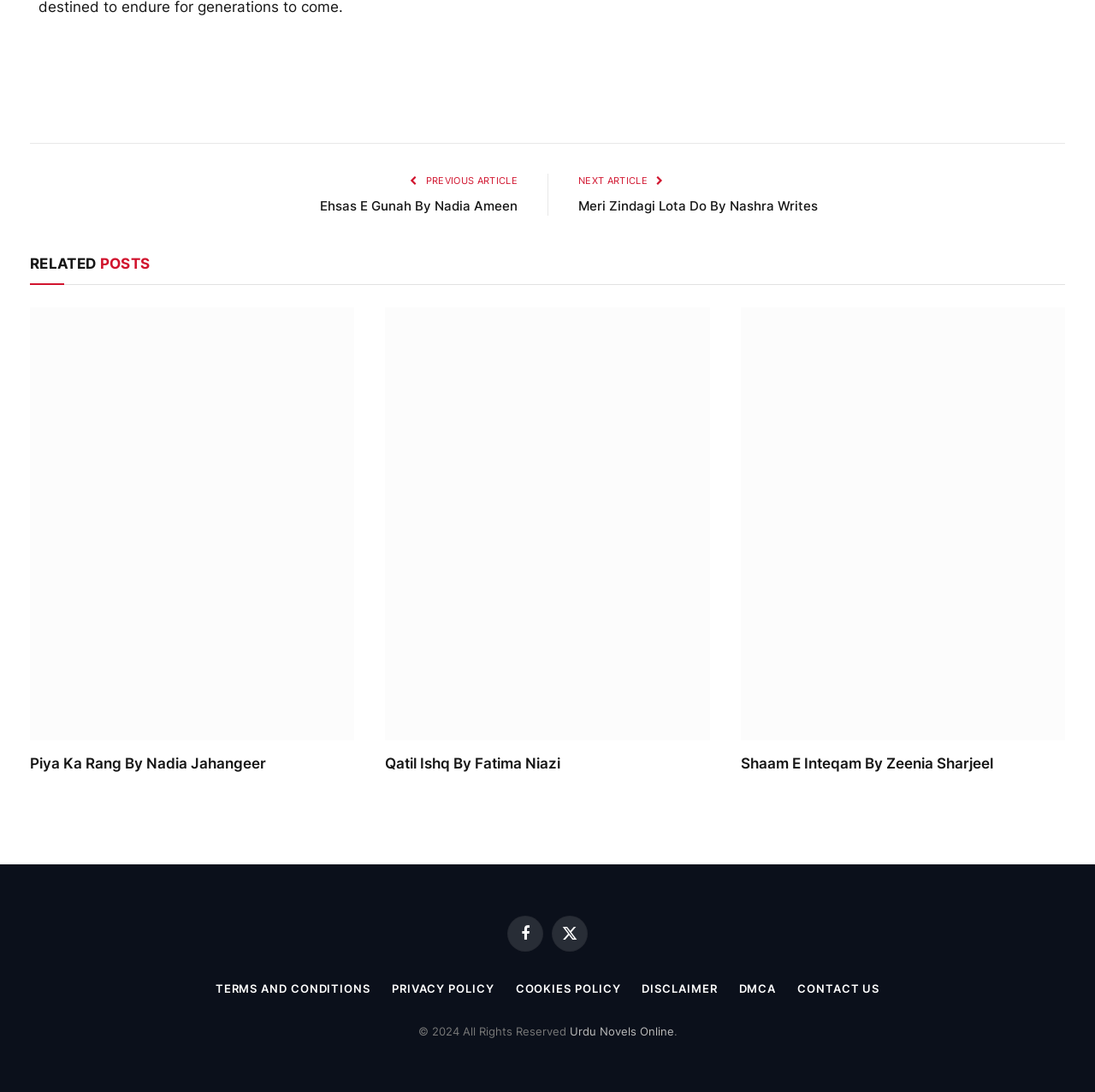Show the bounding box coordinates for the element that needs to be clicked to execute the following instruction: "Go to the 'Urdu Novels Online' page". Provide the coordinates in the form of four float numbers between 0 and 1, i.e., [left, top, right, bottom].

[0.52, 0.938, 0.615, 0.951]